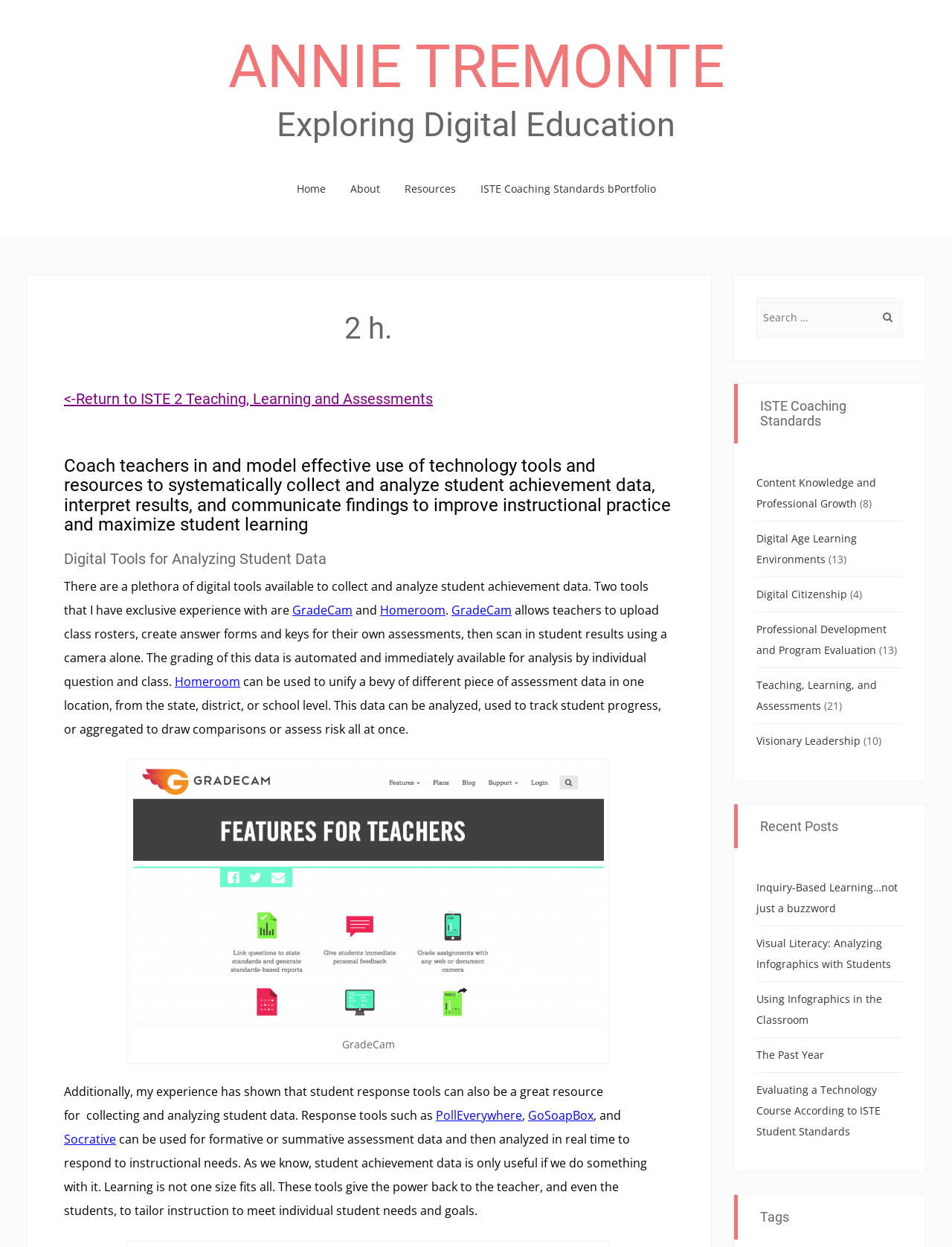What is the function of the search box?
Please elaborate on the answer to the question with detailed information.

The search box is located at the top right of the webpage and allows users to search for specific content within the website.